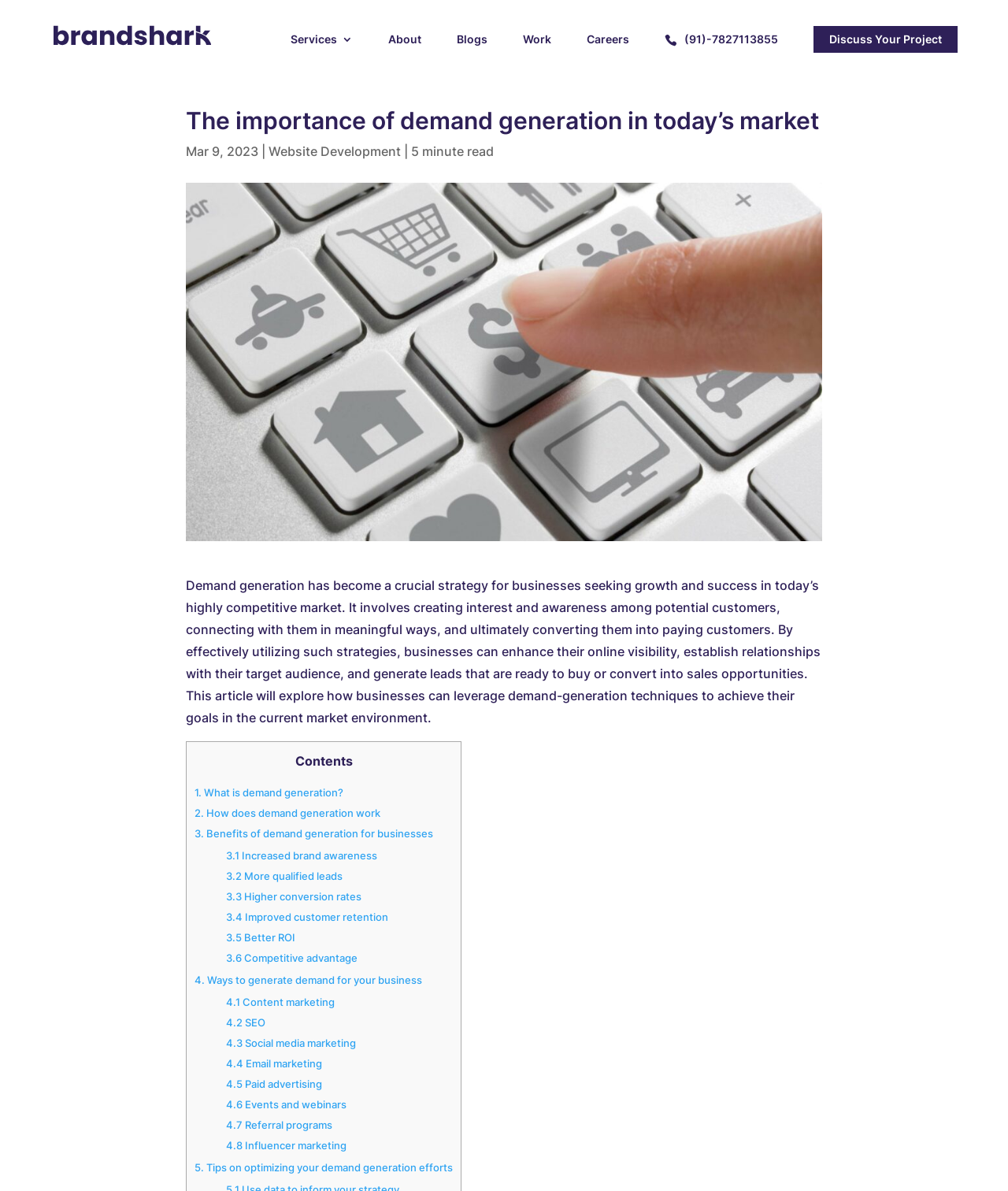Calculate the bounding box coordinates of the UI element given the description: "3.1 Increased brand awareness".

[0.224, 0.713, 0.374, 0.724]